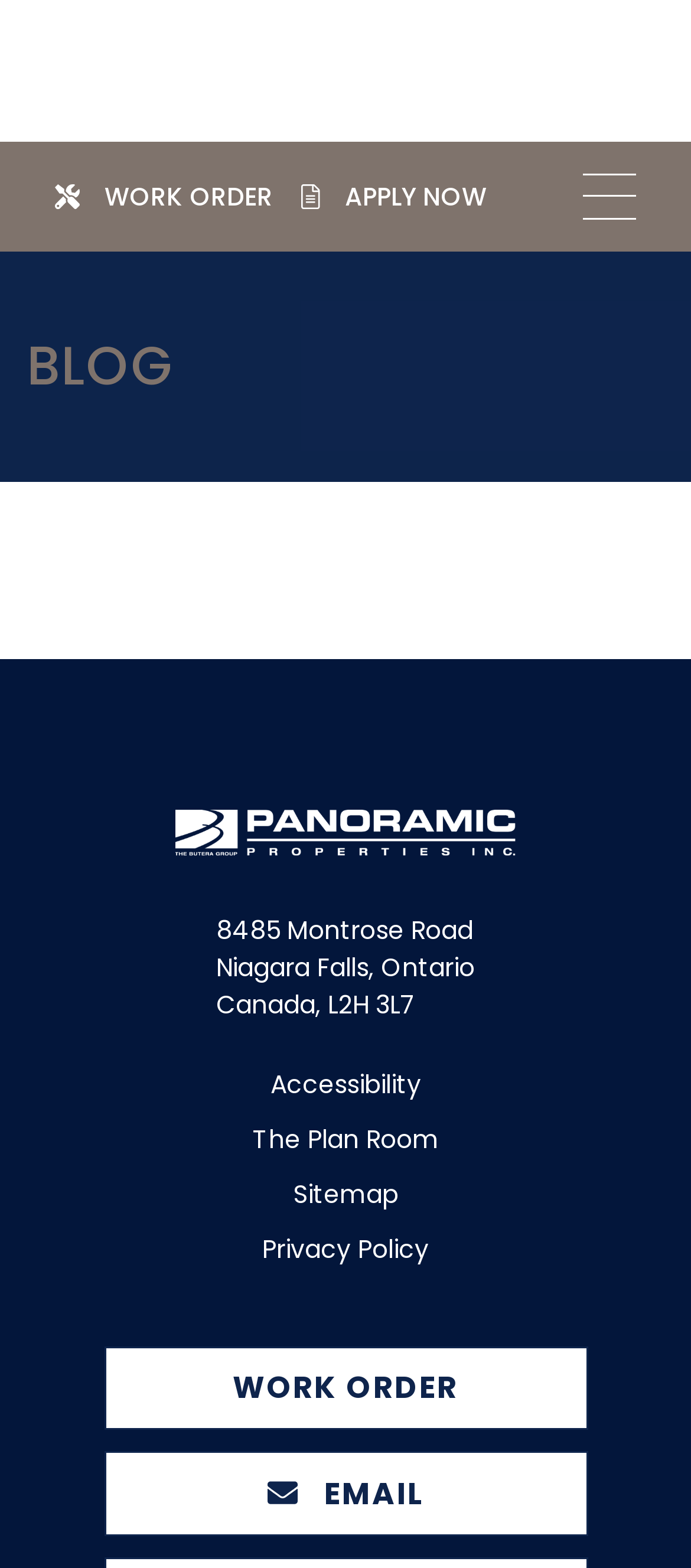Explain the webpage in detail, including its primary components.

The webpage appears to be a blog article about apartment living, specifically discussing when to look for an apartment. At the top of the page, there is a panoramic logo and a placeholder image that takes up most of the top section. Below the logo, there are two links, "WORK ORDER" and "APPLY NOW", positioned side by side. 

To the right of these links, there is an expandable button with a "BLOG" heading above it. When expanded, the button reveals a link to "Back To List" and two headings, "WHEN SHOULD YOU LOOK FOR AN APARTMENT?" and "Posted On May 20, 2021". 

Below these headings, there is a figure with an image of a young, happy woman sitting in an apartment on moving day, accompanied by a link with the same description. The image is followed by a figcaption with a static text describing the image, which is "Young woman sitting in new apartment and raising arms in joy after moving in".